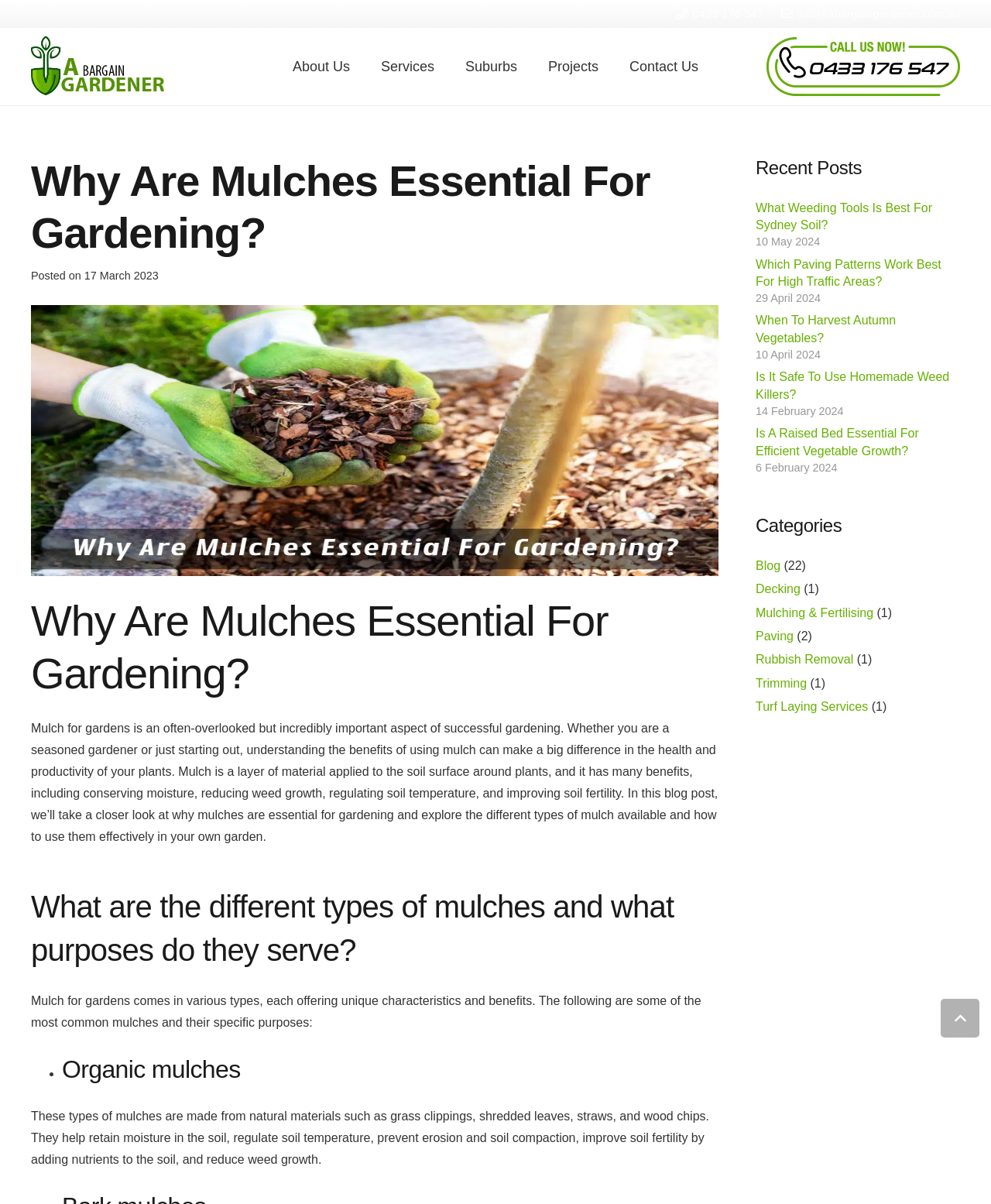Please examine the image and provide a detailed answer to the question: How many recent posts are listed?

I found the number of recent posts by counting the links under the heading 'Recent Posts', which are 'What Weeding Tools Is Best For Sydney Soil?', 'Which Paving Patterns Work Best For High Traffic Areas?', 'When To Harvest Autumn Vegetables?', 'Is It Safe To Use Homemade Weed Killers?', 'Is A Raised Bed Essential For Efficient Vegetable Growth?'.